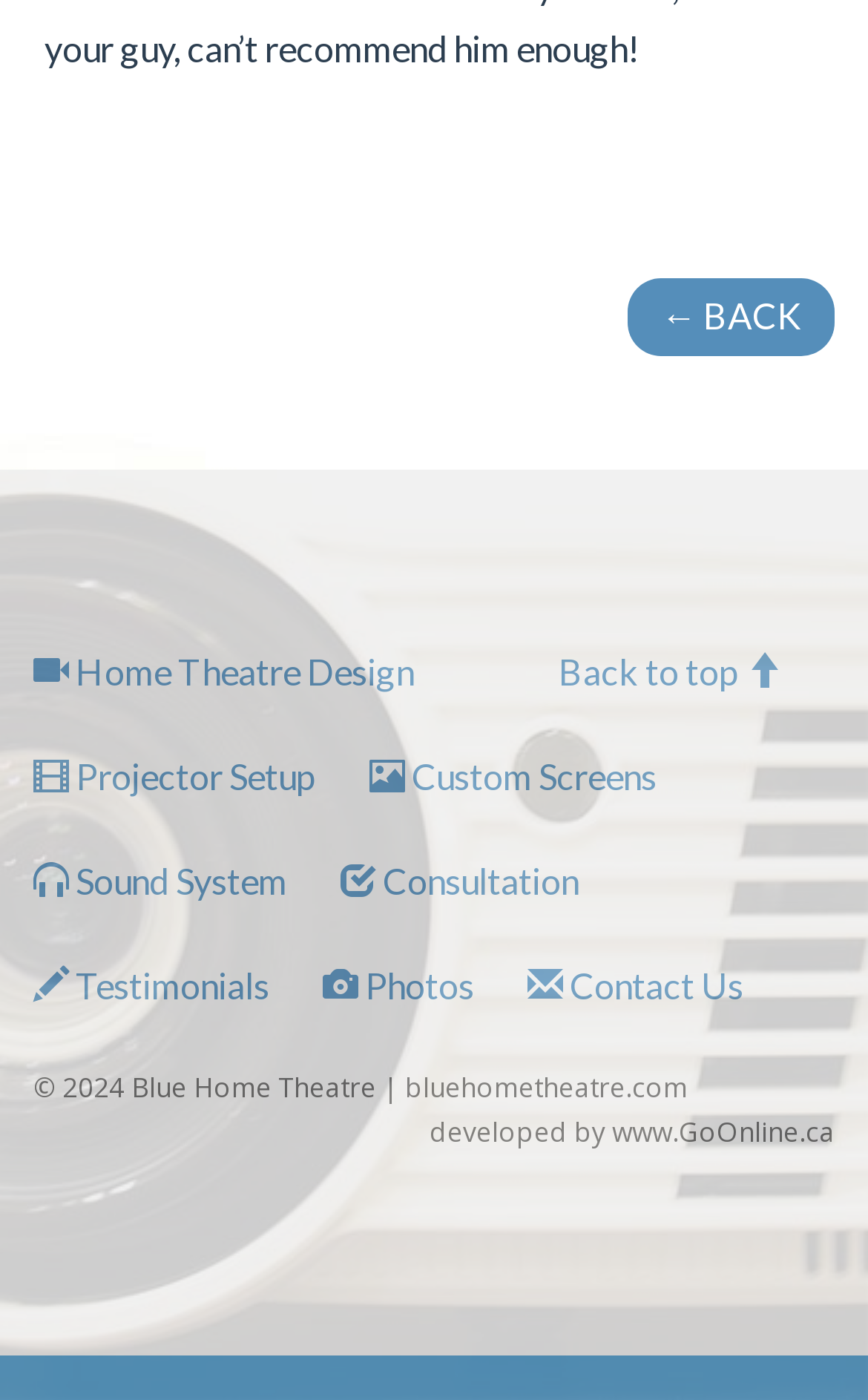Ascertain the bounding box coordinates for the UI element detailed here: "Sound System". The coordinates should be provided as [left, top, right, bottom] with each value being a float between 0 and 1.

[0.038, 0.613, 0.331, 0.644]